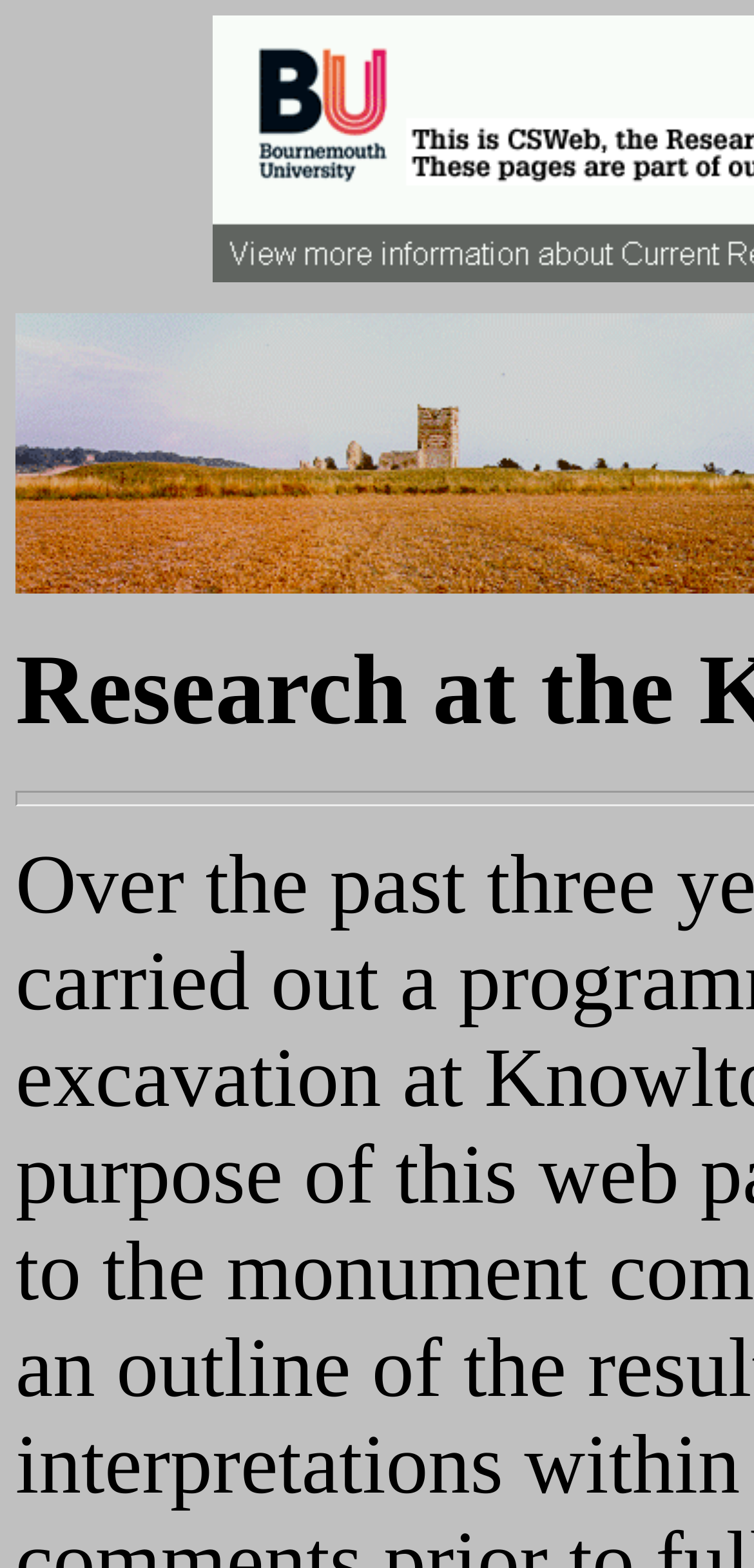Identify and provide the title of the webpage.

Research at the Knowlton henge complex